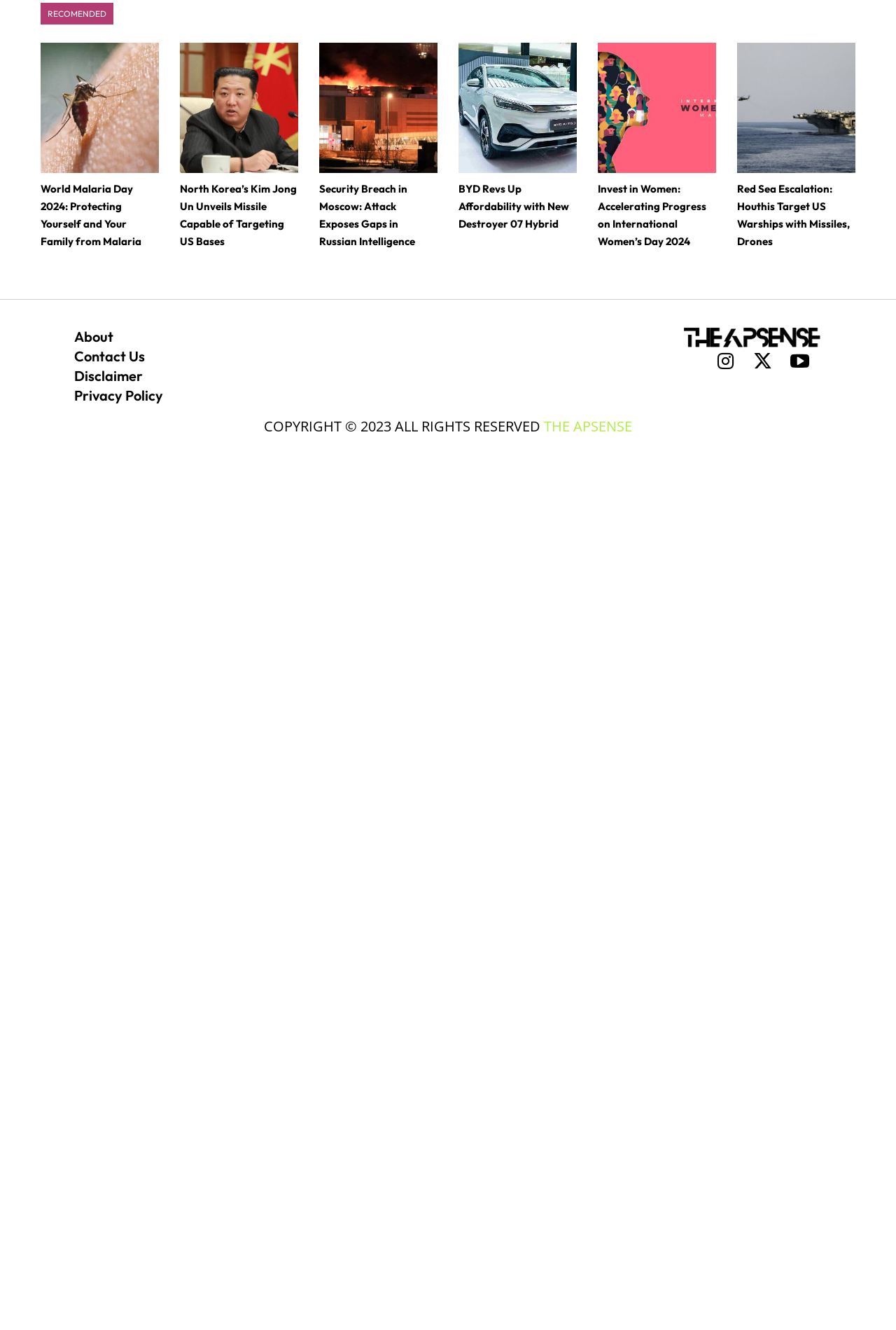Please identify the bounding box coordinates of the element's region that I should click in order to complete the following instruction: "Click on 'World Malaria Day 2024: Protecting Yourself and Your Family from Malaria'". The bounding box coordinates consist of four float numbers between 0 and 1, i.e., [left, top, right, bottom].

[0.045, 0.032, 0.177, 0.13]